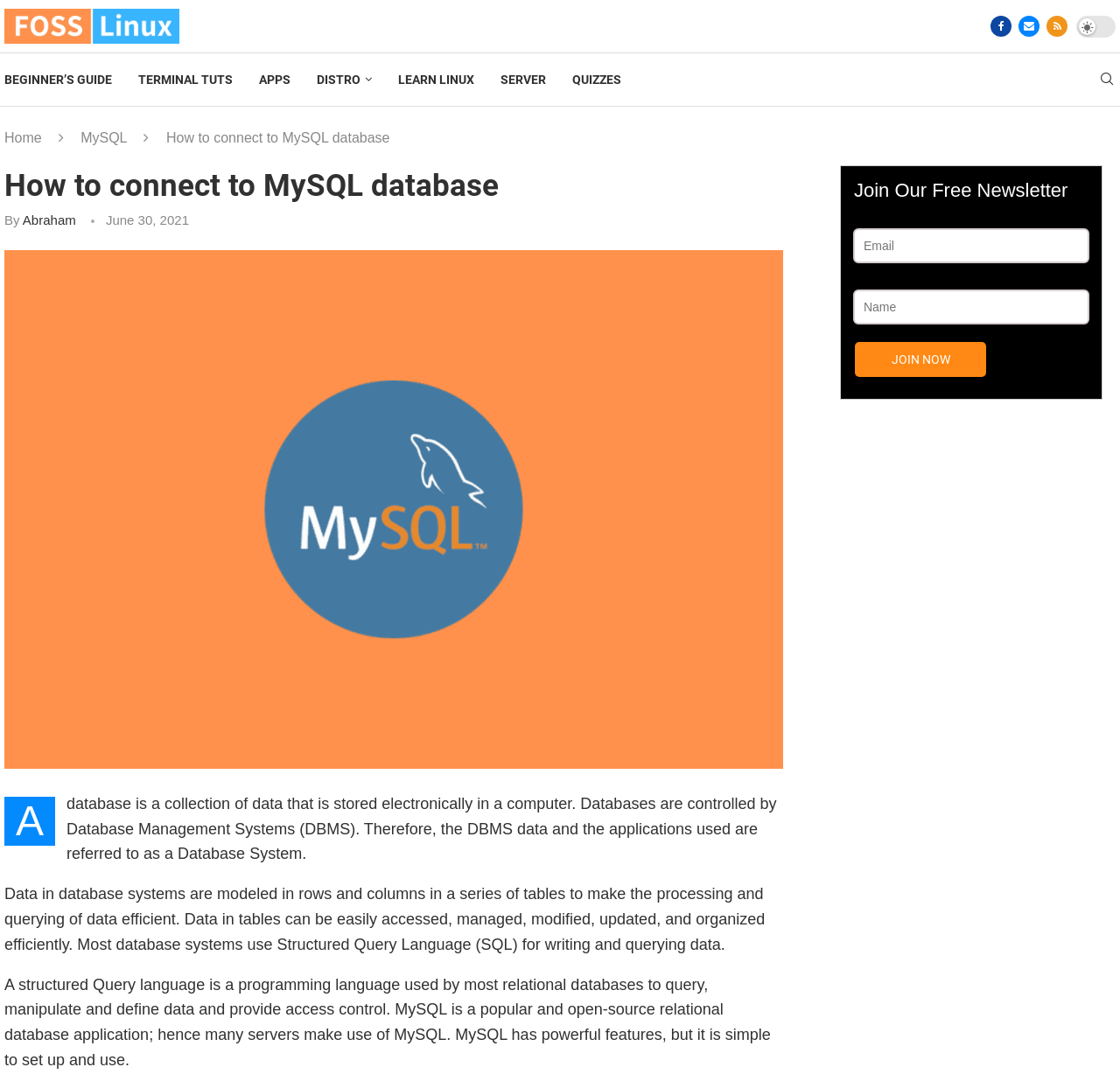Identify the bounding box coordinates of the region that should be clicked to execute the following instruction: "Click on the 'HOME' link".

None